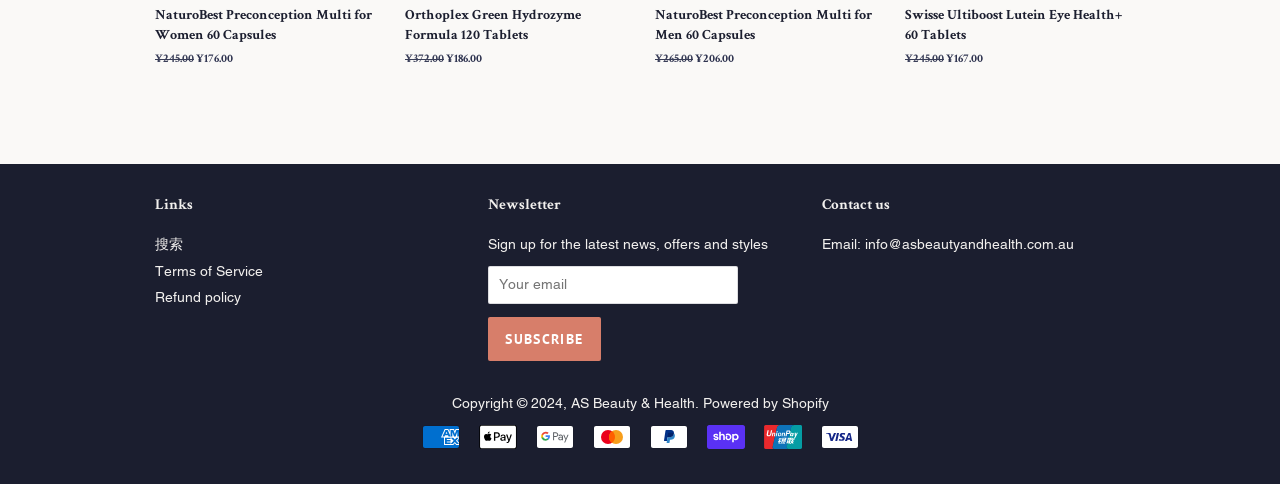Bounding box coordinates are specified in the format (top-left x, top-left y, bottom-right x, bottom-right y). All values are floating point numbers bounded between 0 and 1. Please provide the bounding box coordinate of the region this sentence describes: AS Beauty & Health

[0.446, 0.817, 0.543, 0.85]